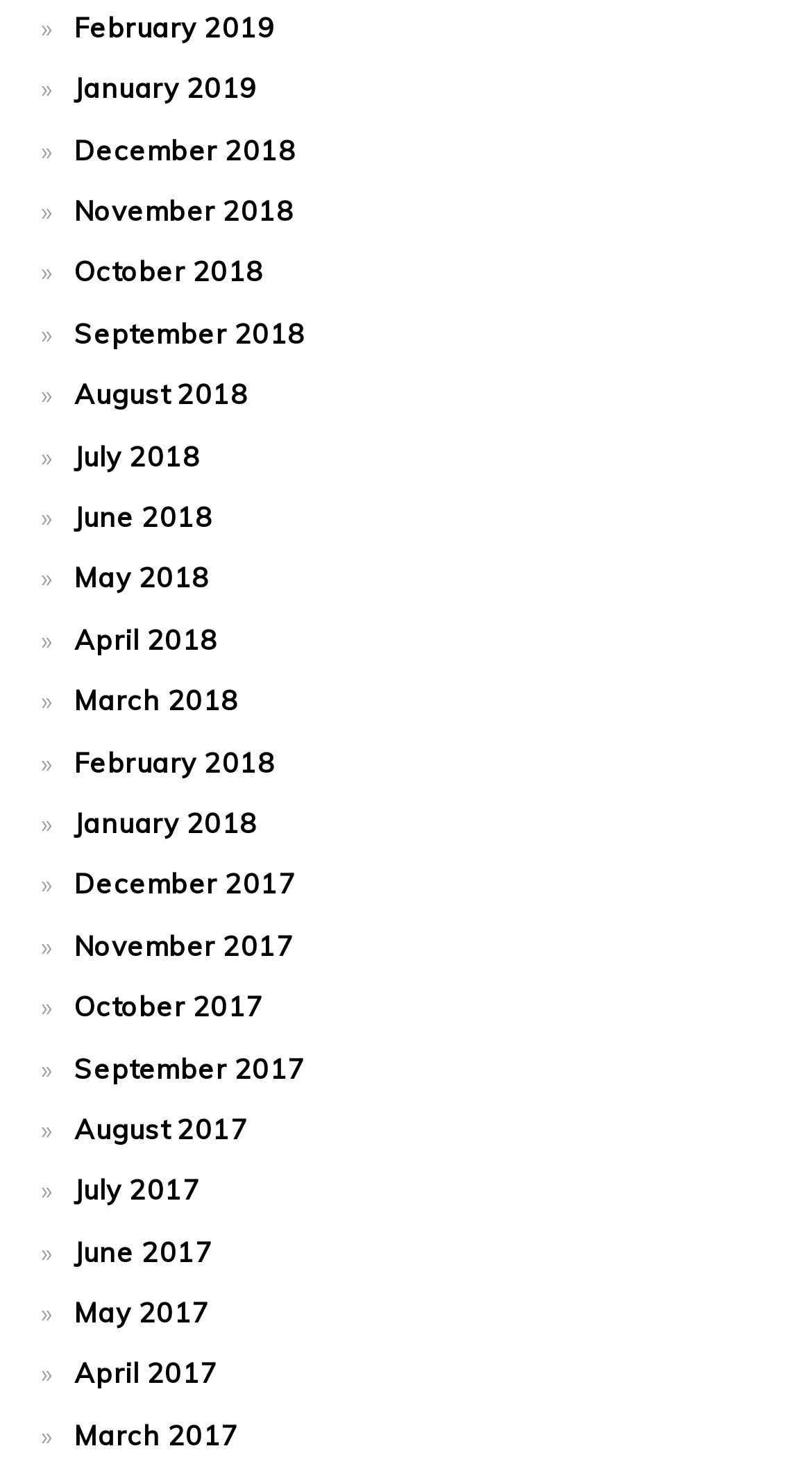What is the earliest month listed?
Carefully examine the image and provide a detailed answer to the question.

By examining the list of links, I found that the earliest month listed is December 2017, which is located at the bottom of the list.